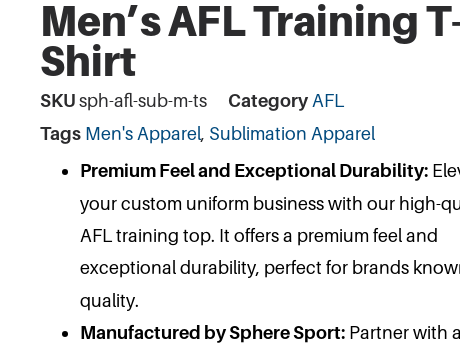Give a one-word or short phrase answer to this question: 
Where is Sphere Sport located?

Dongguan, China